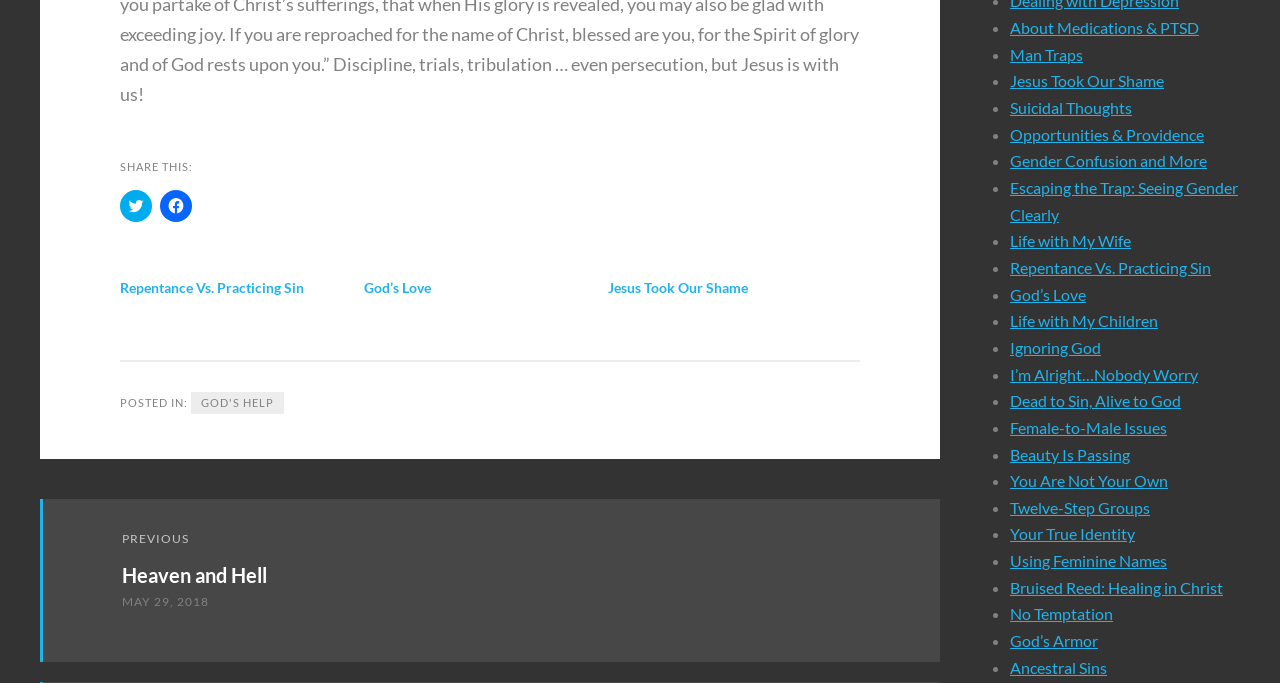Using the provided element description "I’m Alright…Nobody Worry", determine the bounding box coordinates of the UI element.

[0.789, 0.534, 0.936, 0.562]